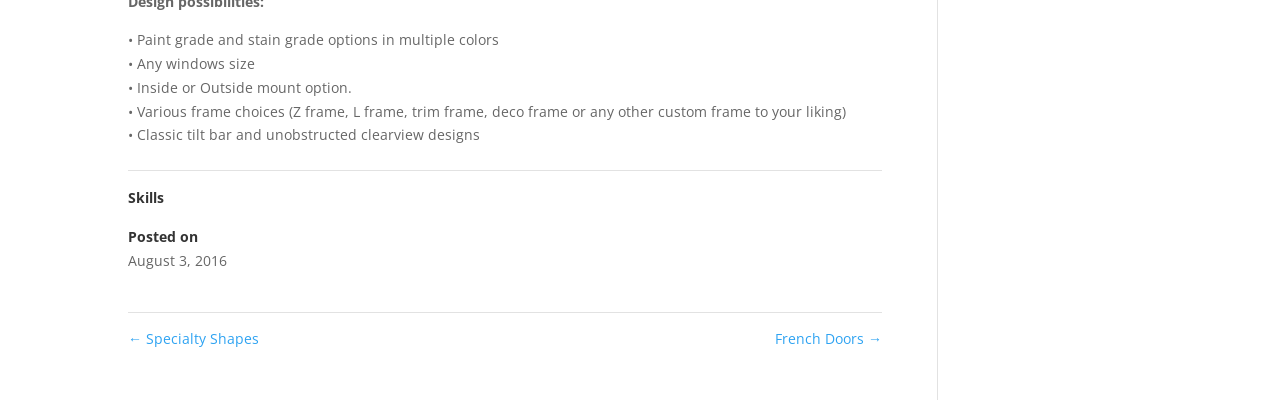What are the options for window frame choices?
Provide a concise answer using a single word or phrase based on the image.

Various frame choices